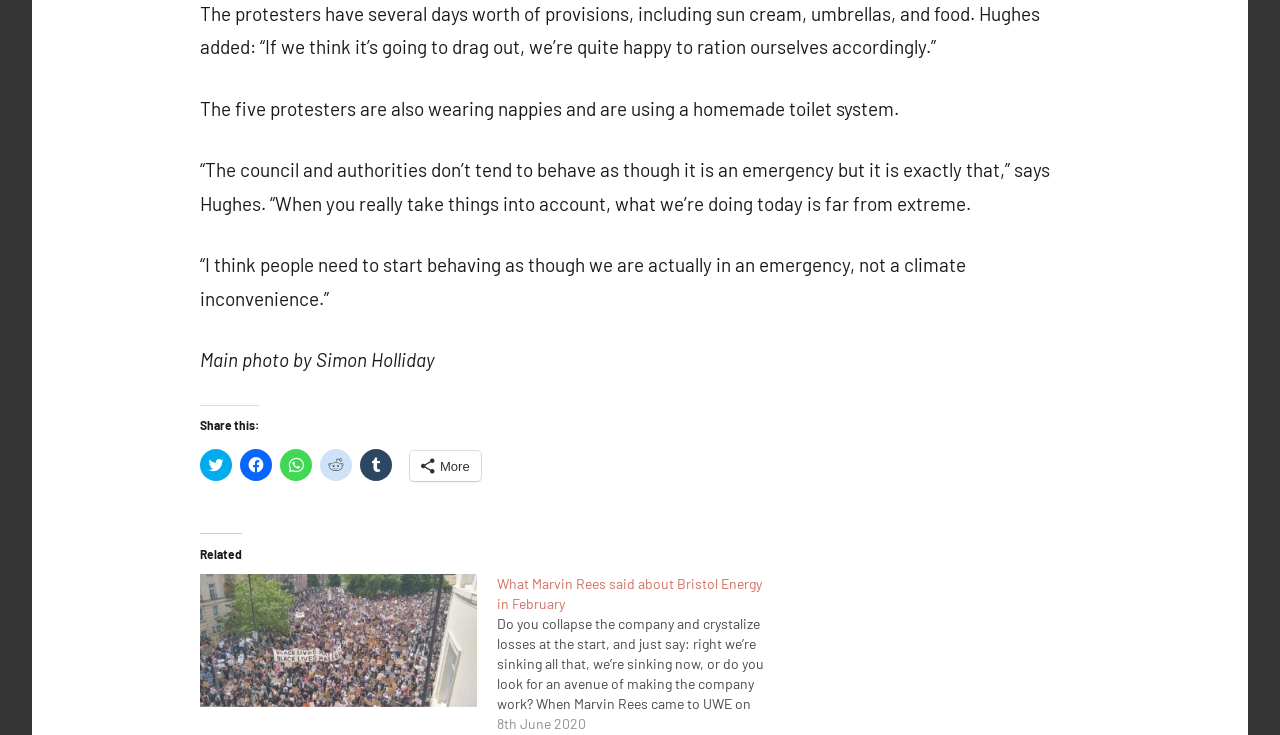Indicate the bounding box coordinates of the element that must be clicked to execute the instruction: "Read related article about Colston". The coordinates should be given as four float numbers between 0 and 1, i.e., [left, top, right, bottom].

[0.156, 0.781, 0.373, 0.997]